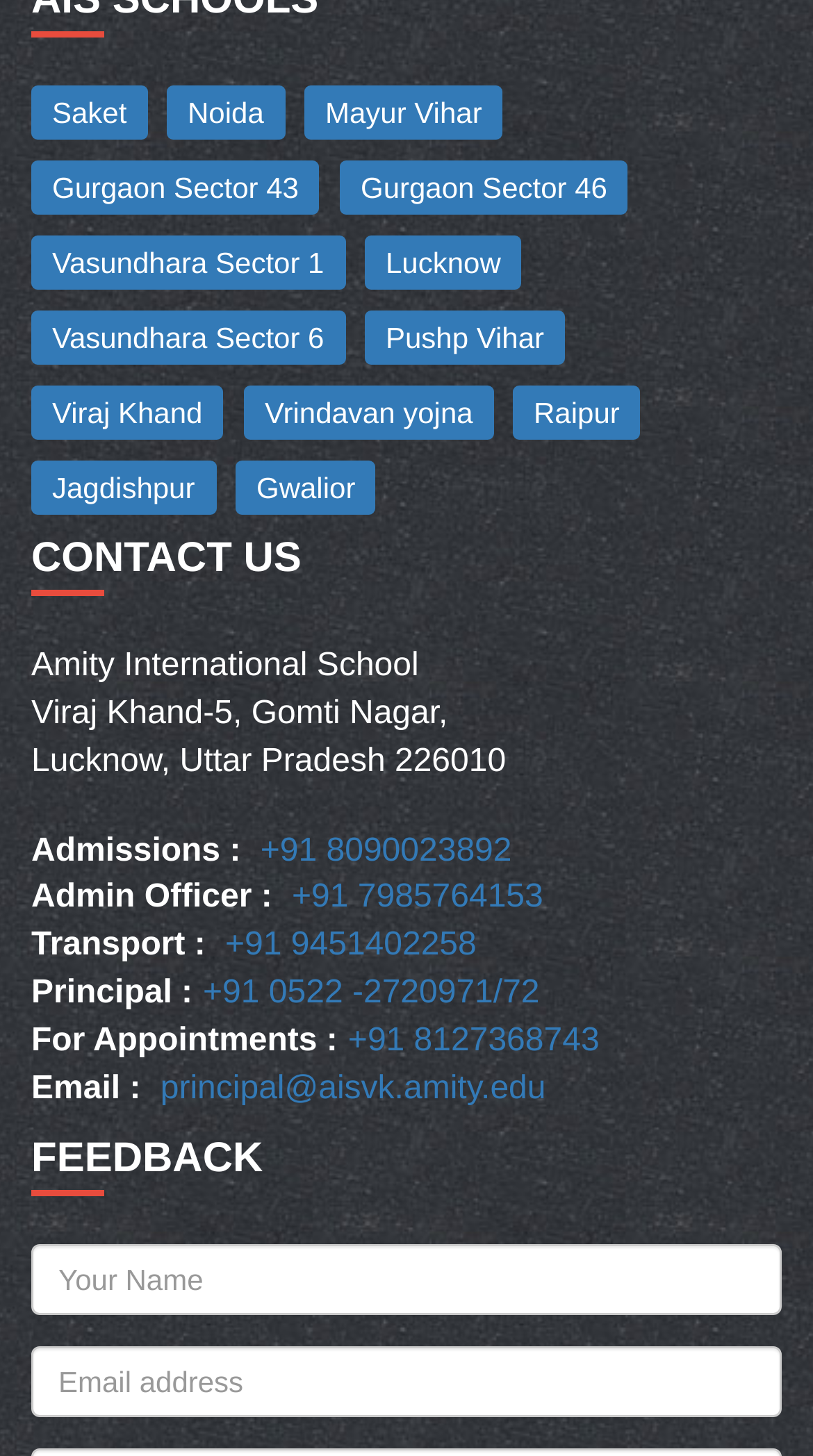Identify the bounding box coordinates for the element you need to click to achieve the following task: "Fill in the feedback form". Provide the bounding box coordinates as four float numbers between 0 and 1, in the form [left, top, right, bottom].

[0.038, 0.854, 0.962, 0.903]